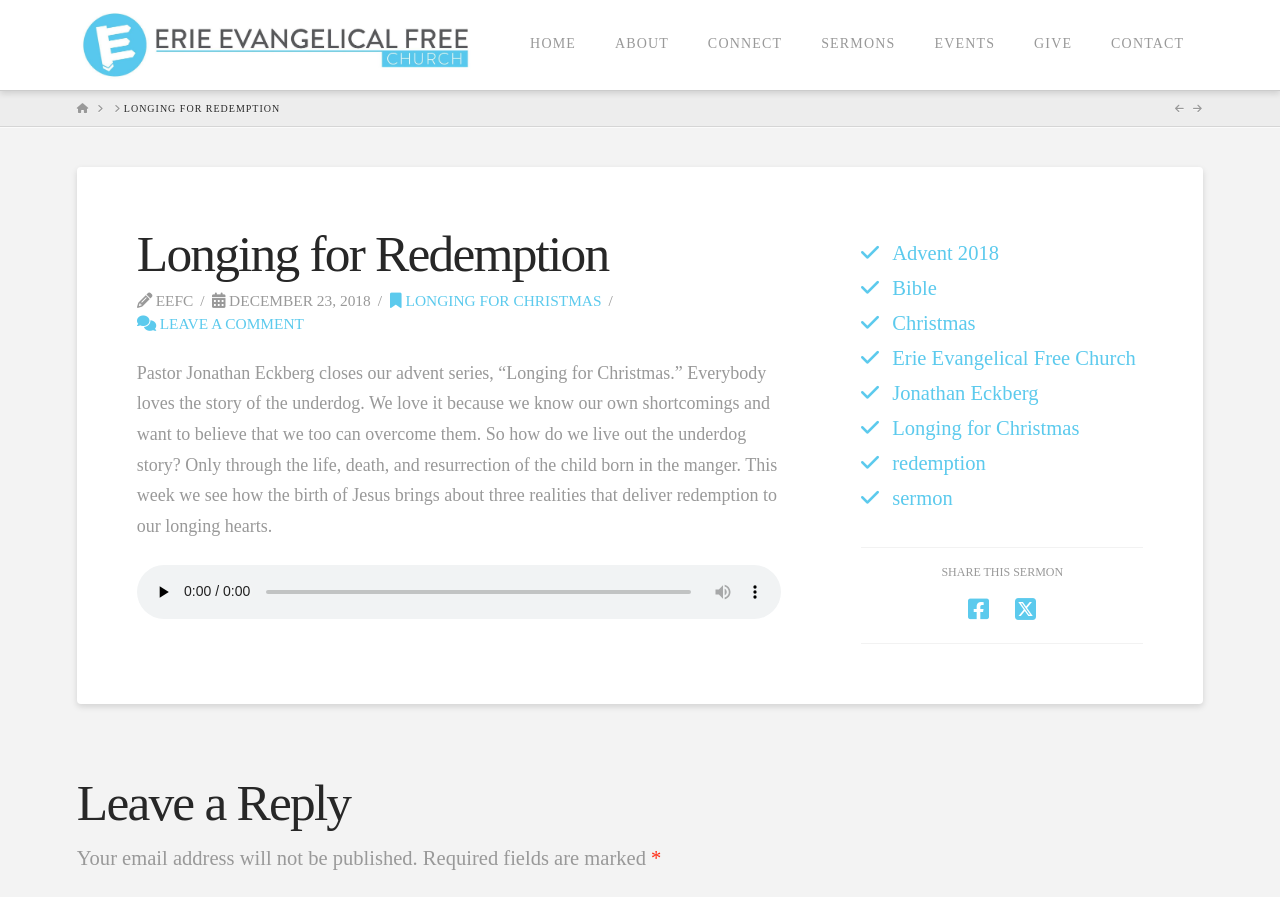What is the date of the sermon?
Based on the image, answer the question with as much detail as possible.

The date of the sermon can be found in the main content area of the webpage, where it is written as 'DECEMBER 23, 2018' below the title of the sermon.